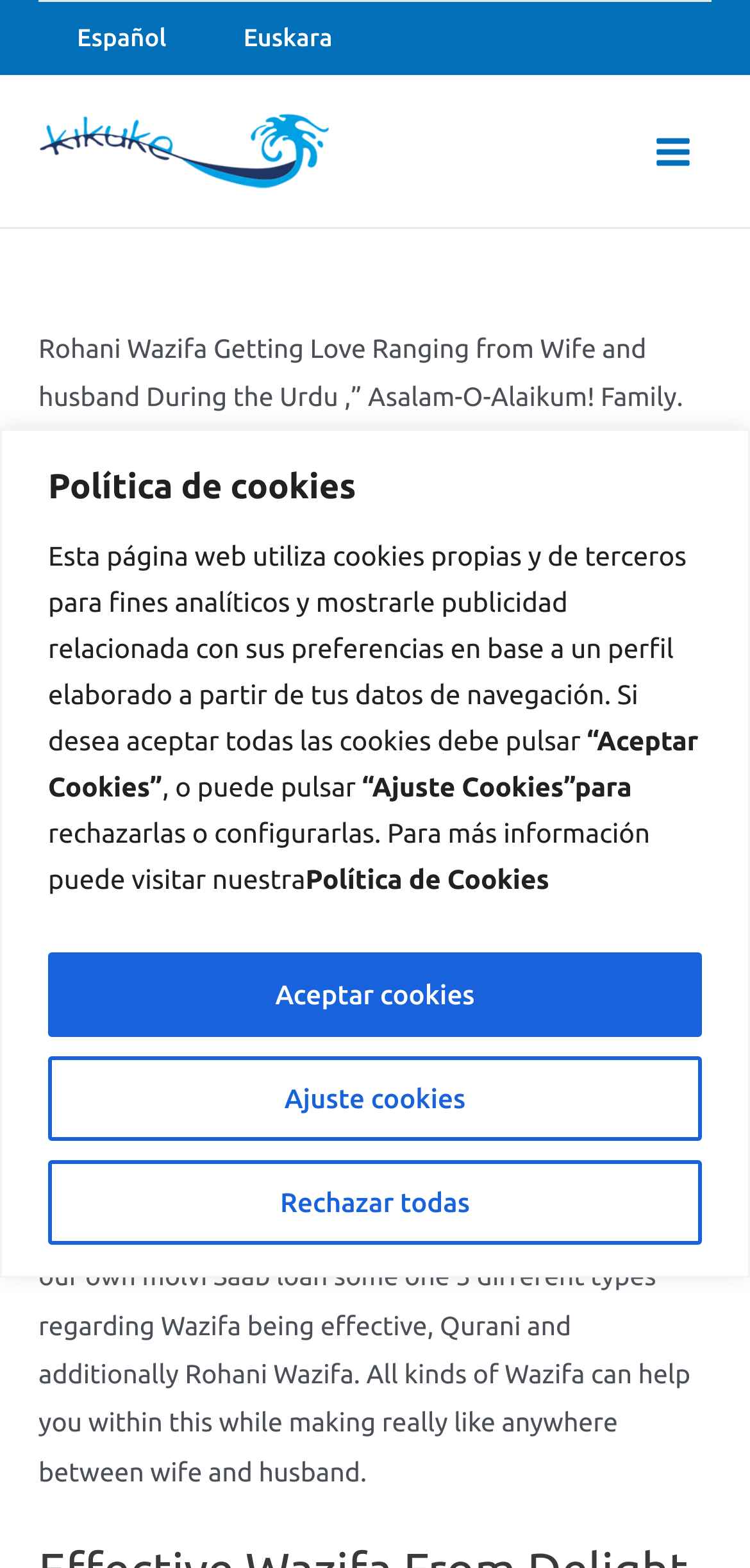Please use the details from the image to answer the following question comprehensively:
How many types of Wazifa are mentioned?

According to the text, our molvi Saab loan some one 3 different types regarding Wazifa being effective, Qurani and additionally Rohani Wazifa.